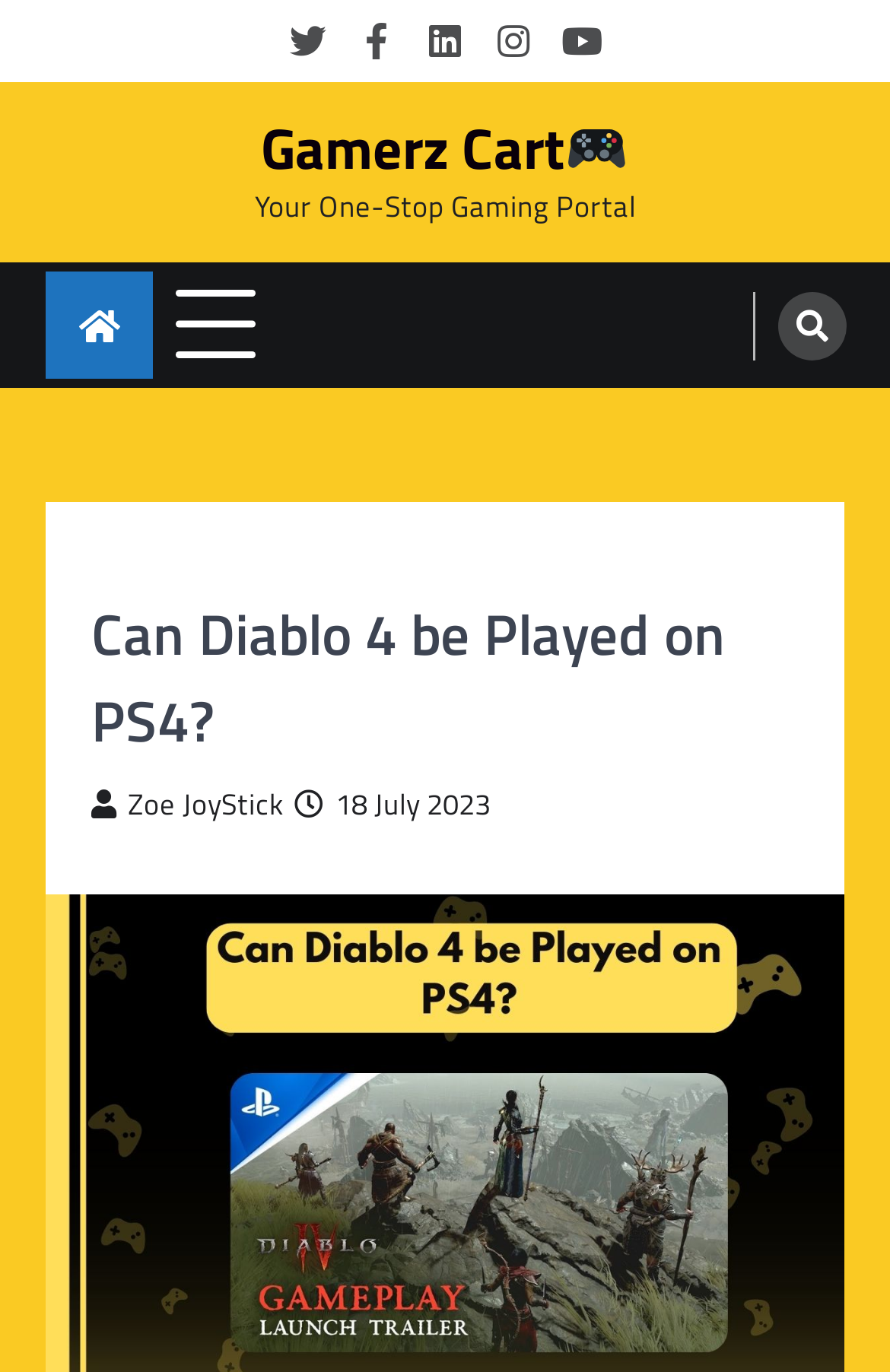Give a detailed account of the webpage.

The webpage is about exploring the compatibility of Diablo 4 on the PS4 gaming console. At the top left, there are four social media links, including Twitter, Facebook, LinkedIn, and Instagram, aligned horizontally. Next to them, there is a link to the website's homepage, "Gamerz Cart", accompanied by a small icon of a joystick. Below this, there is a static text "Your One-Stop Gaming Portal".

On the left side, there is a navigation menu with a collapsed button, and above it, there is an empty link. On the right side, there is a search icon. The main content of the webpage starts with a heading "Can Diablo 4 be Played on PS4?" followed by the author's name, "Zoe JoyStick", and the publication date, "18 July 2023".